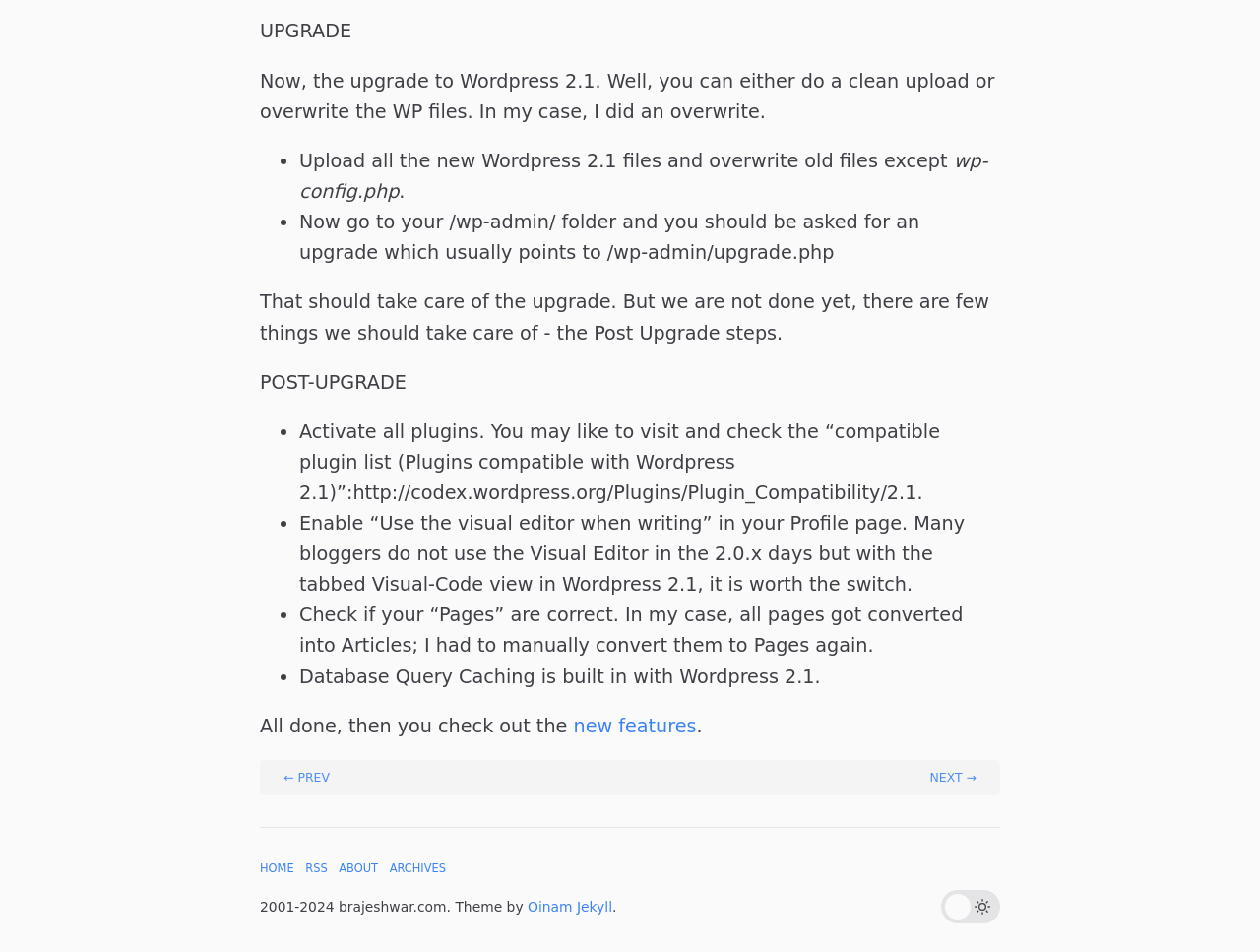Locate the bounding box coordinates of the element that should be clicked to execute the following instruction: "Click on the '← PREV' link".

[0.219, 0.8, 0.268, 0.832]